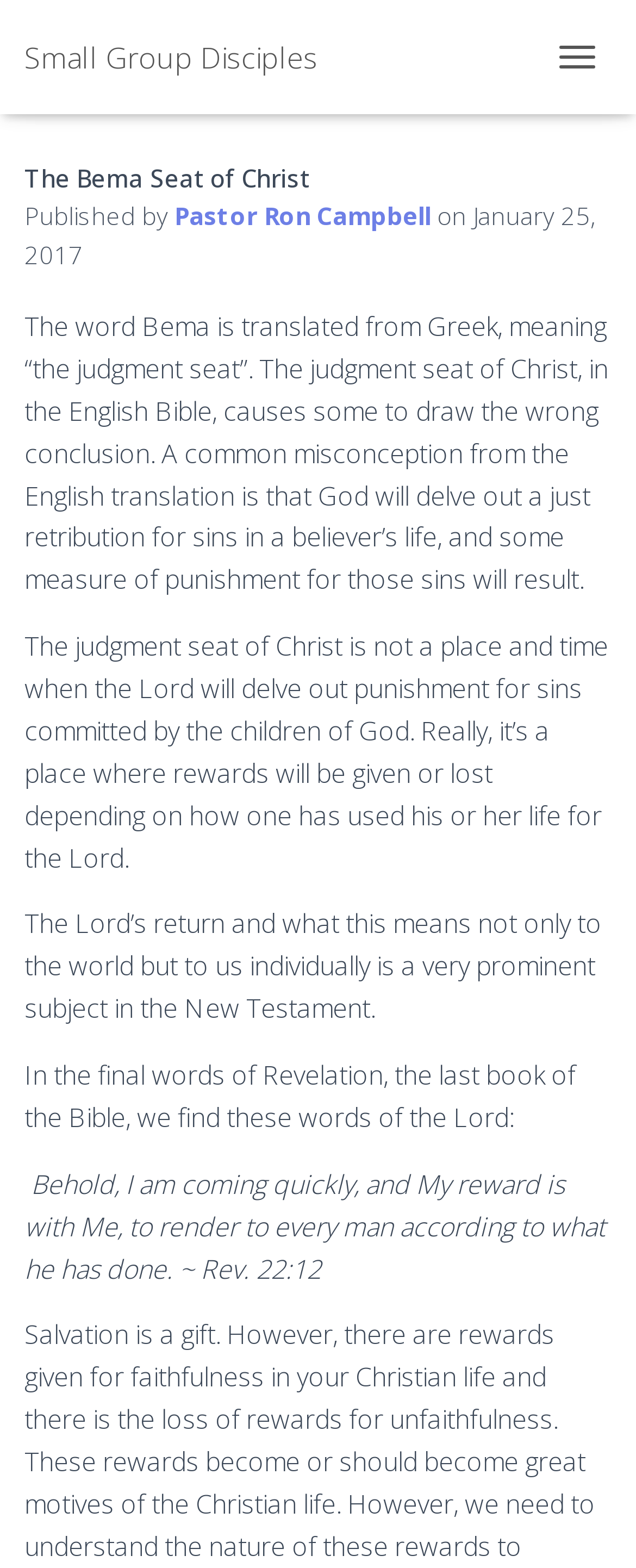What is the meaning of the word Bema? Based on the image, give a response in one word or a short phrase.

judgment seat